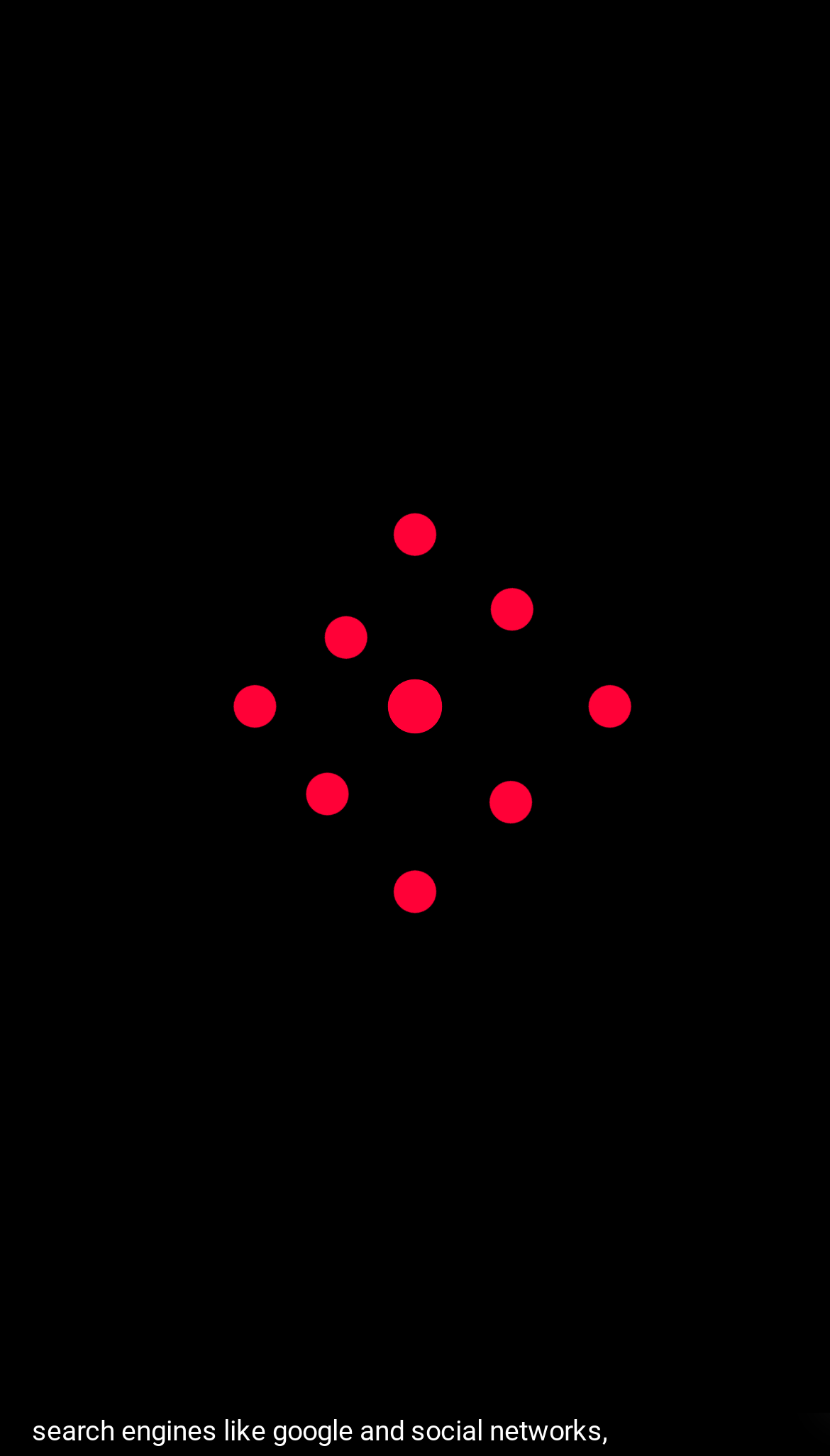Use a single word or phrase to answer this question: 
How many links are under the header?

3